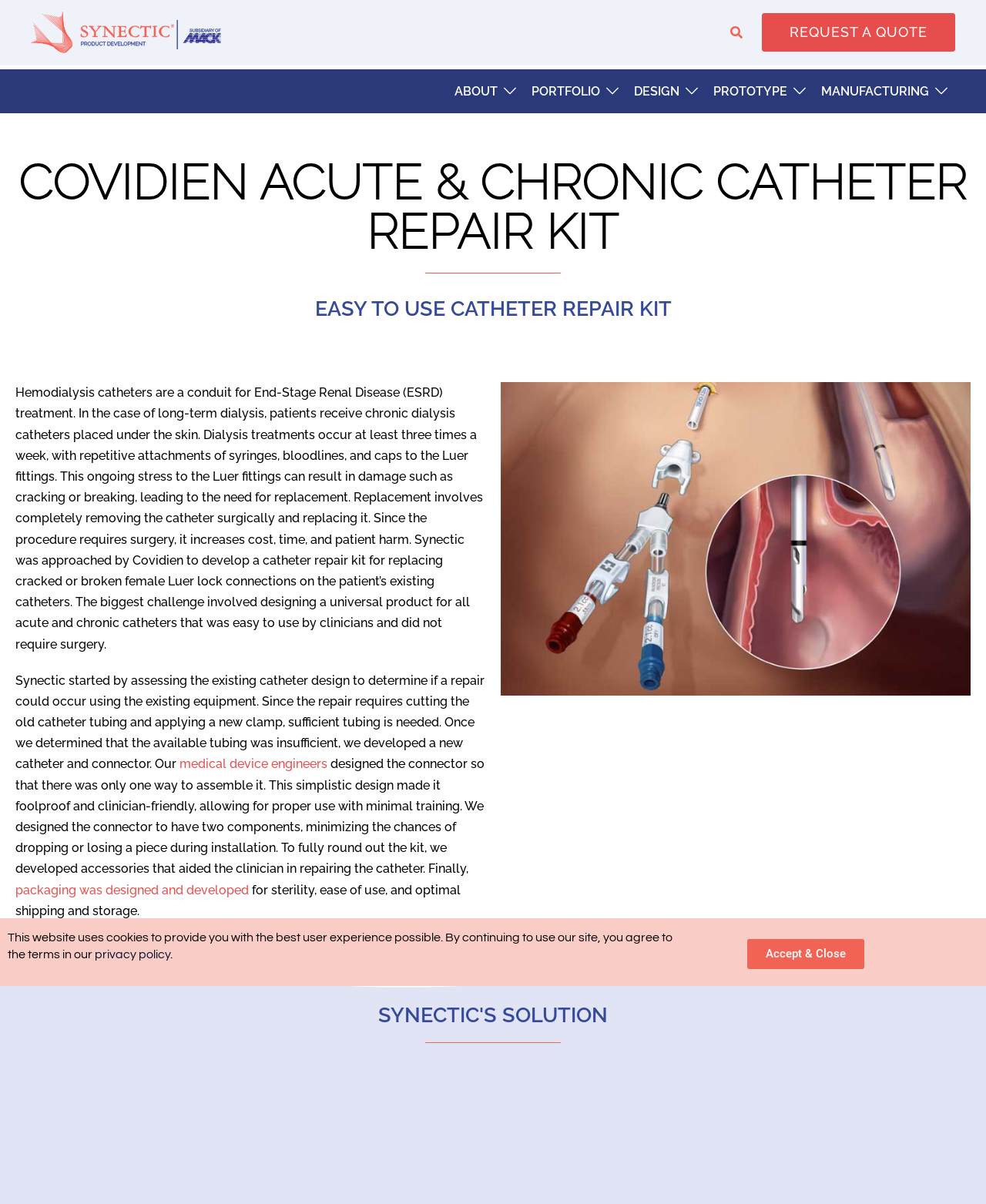Given the element description: "REQUEST A QUOTE", predict the bounding box coordinates of this UI element. The coordinates must be four float numbers between 0 and 1, given as [left, top, right, bottom].

[0.773, 0.011, 0.969, 0.043]